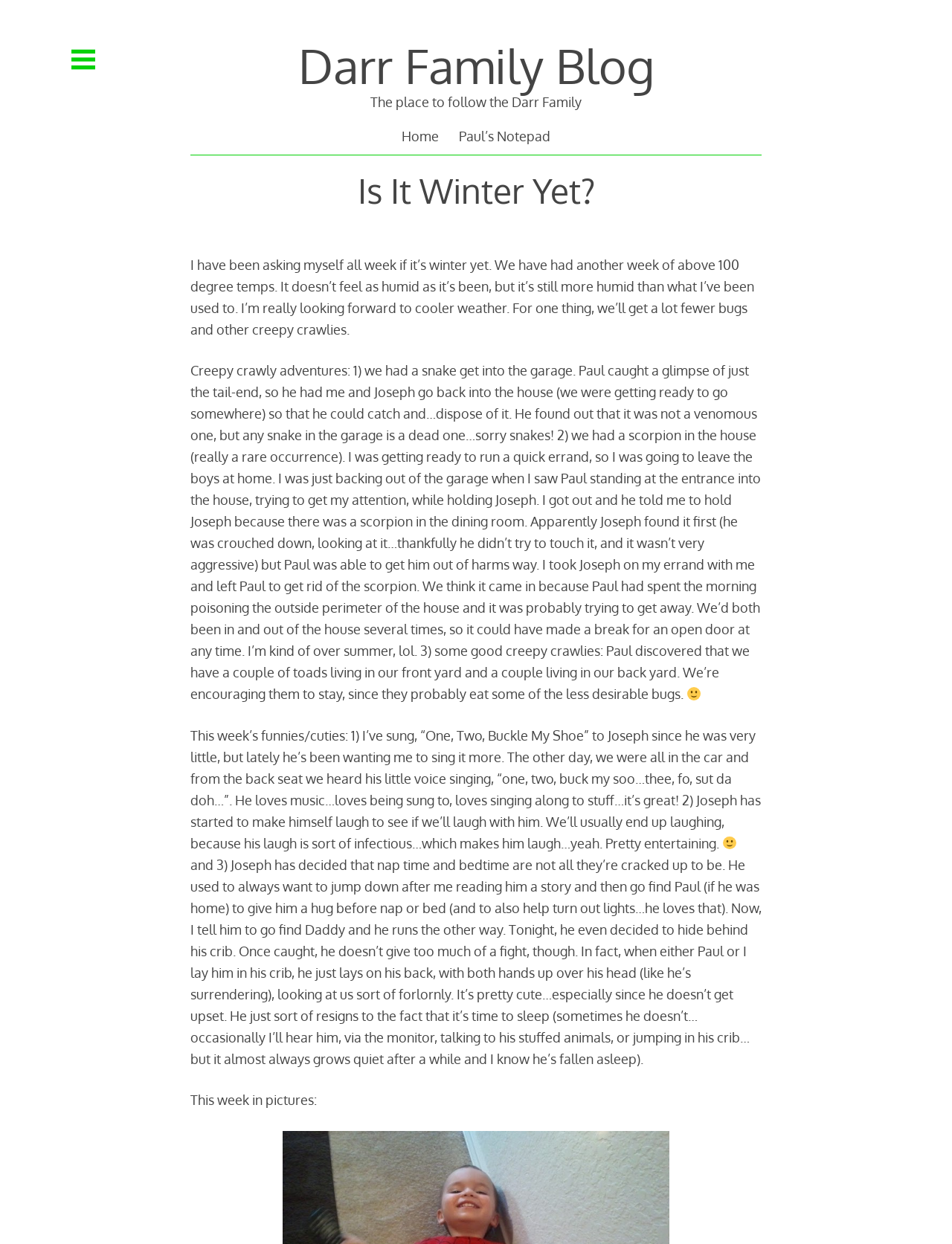Extract the bounding box coordinates of the UI element described: "Darr Family Blog". Provide the coordinates in the format [left, top, right, bottom] with values ranging from 0 to 1.

[0.313, 0.028, 0.687, 0.077]